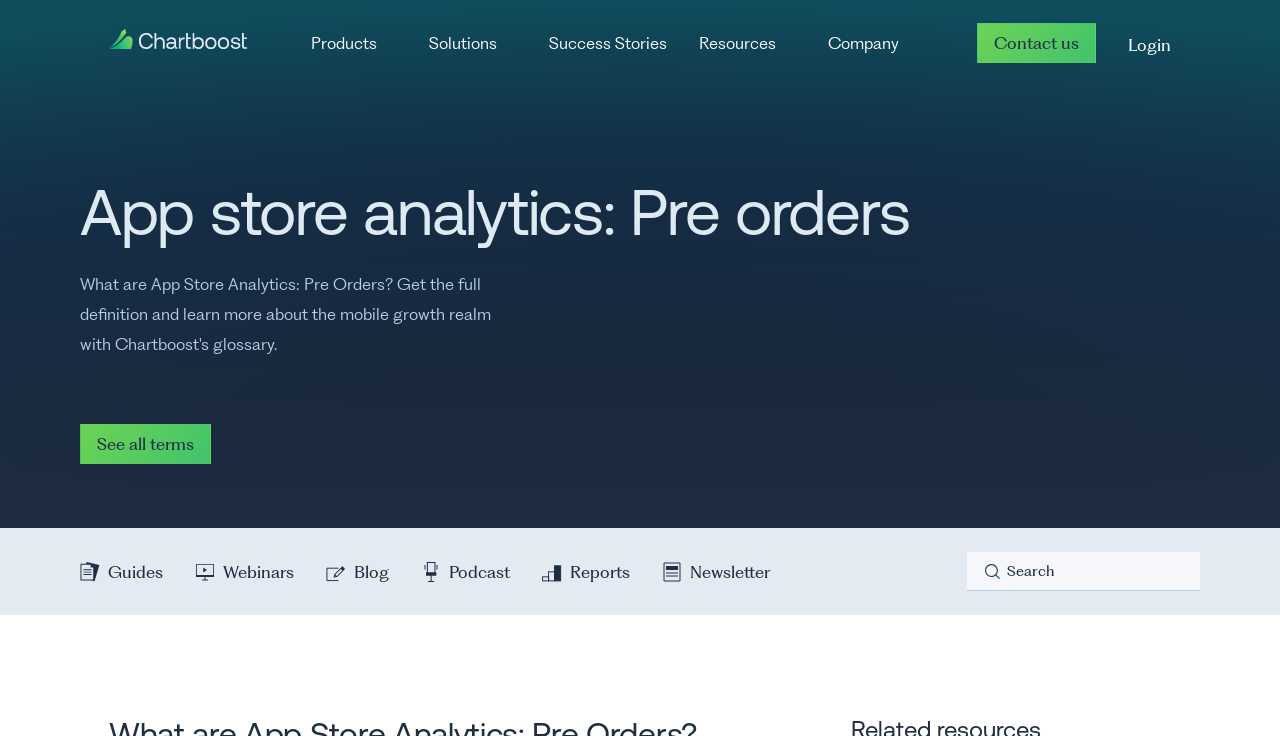Where is the search bar located?
Using the image, respond with a single word or phrase.

Bottom right